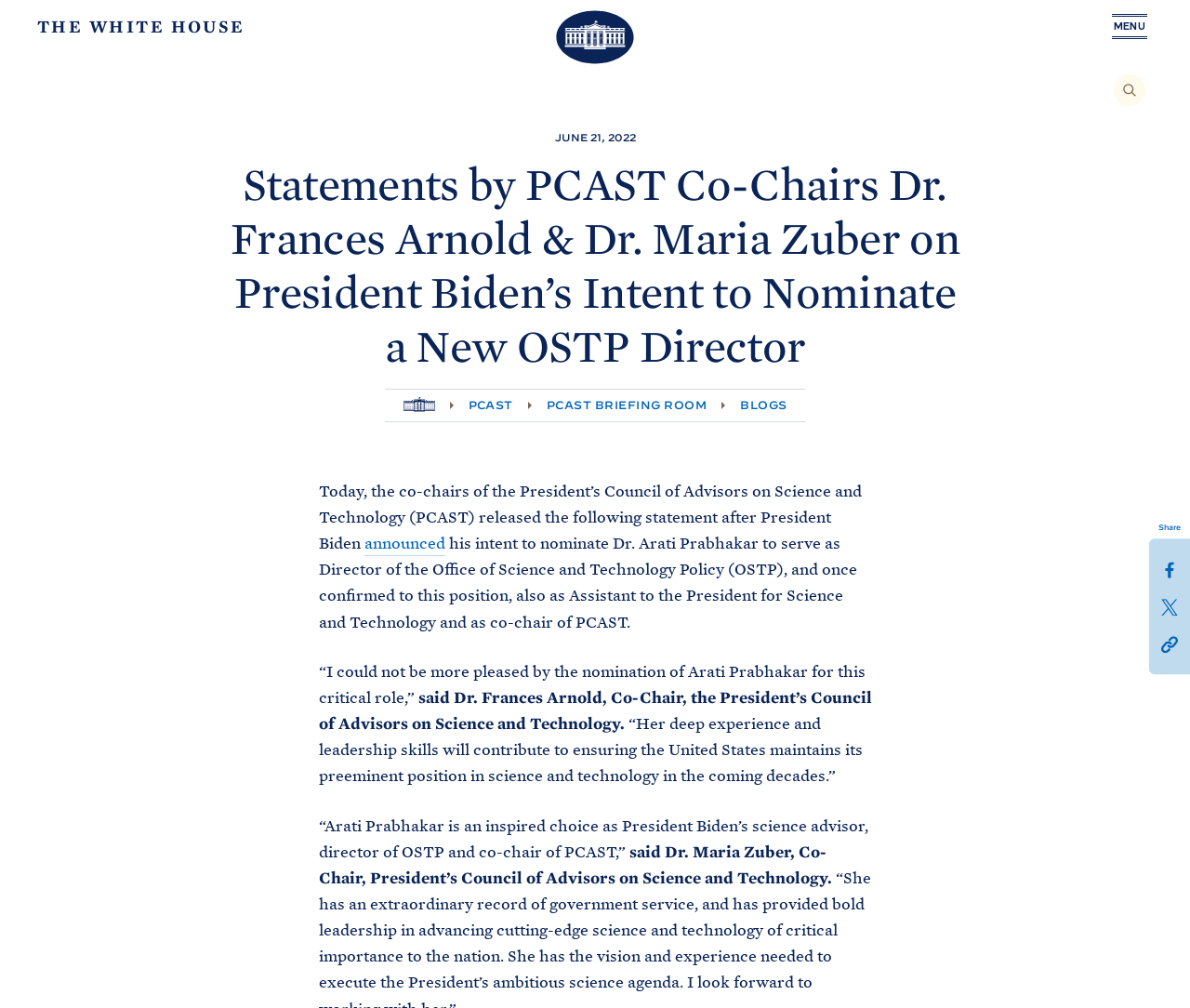Identify the bounding box coordinates of the clickable region necessary to fulfill the following instruction: "Click the 'MENU' button". The bounding box coordinates should be four float numbers between 0 and 1, i.e., [left, top, right, bottom].

[0.93, 0.0, 0.969, 0.052]